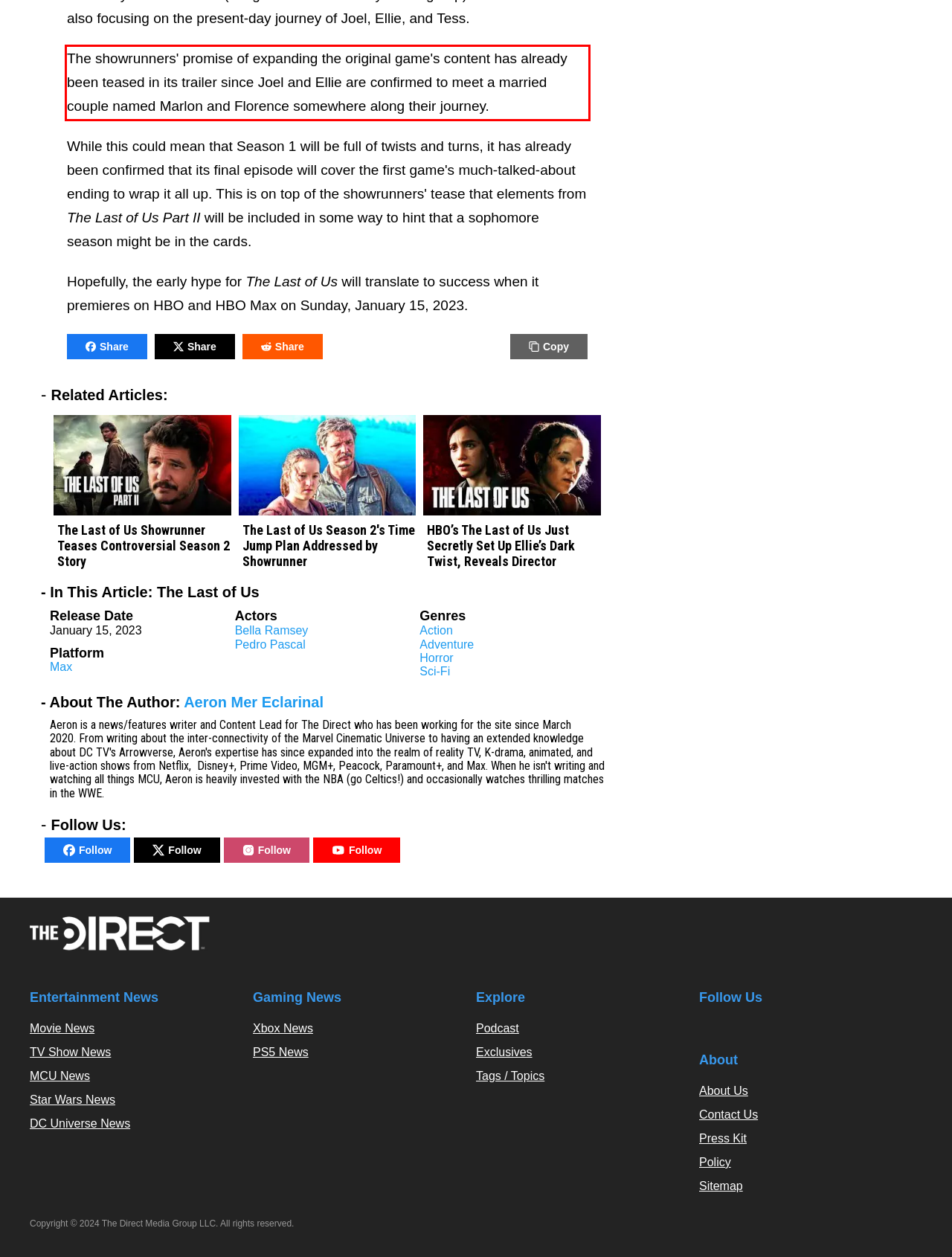Examine the screenshot of the webpage, locate the red bounding box, and generate the text contained within it.

The showrunners' promise of expanding the original game's content has already been teased in its trailer since Joel and Ellie are confirmed to meet a married couple named Marlon and Florence somewhere along their journey.